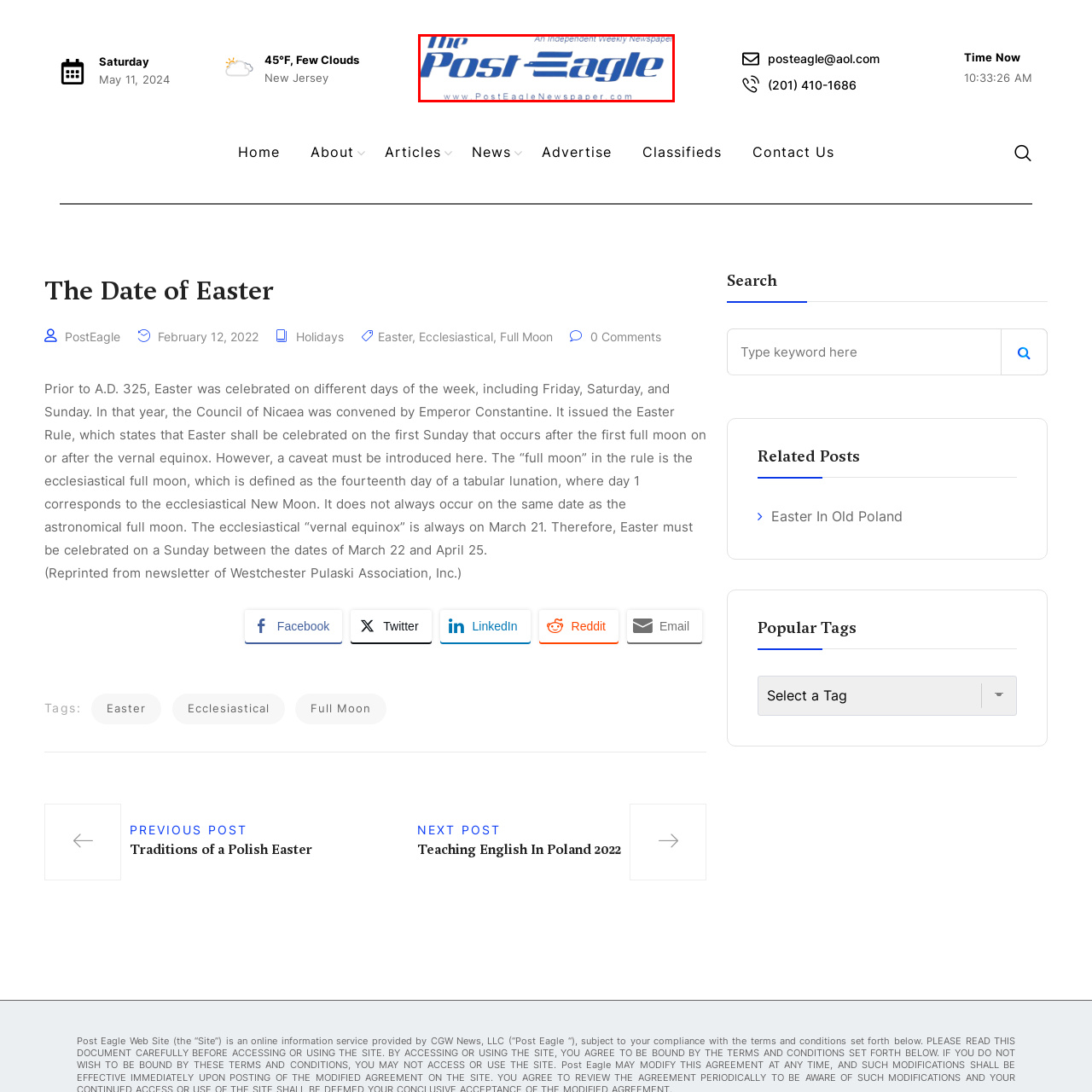Provide a comprehensive description of the image highlighted within the red bounding box.

The image features the logo of "The Post Eagle," an independent weekly newspaper. The logo prominently displays the name in a bold, blue font, drawing attention to its brand identity. Below the main logo, a tagline reads "An Independent Weekly Newspaper," emphasizing its commitment to providing independent news coverage. Additionally, the website address "www.PostEagleNewspaper.com" is included, inviting readers to explore more of their content online. The clean design and vibrant colors reflect the newspaper's modern approach while maintaining a professional appearance, suitable for a publication focused on delivering relevant news and updates to its audience.